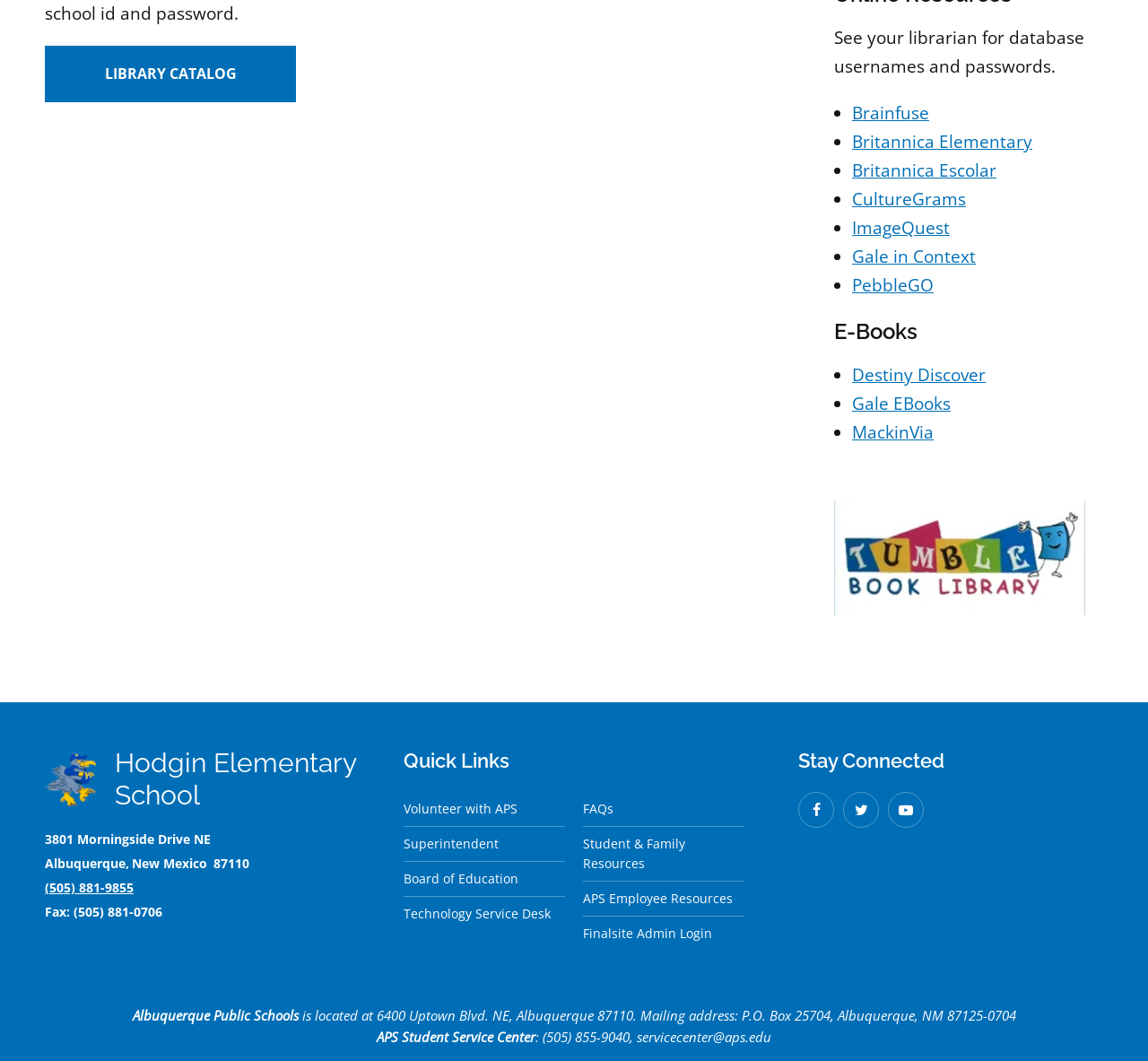Answer briefly with one word or phrase:
What is the address of the school?

3801 Morningside Drive NE, Albuquerque, NM 87110